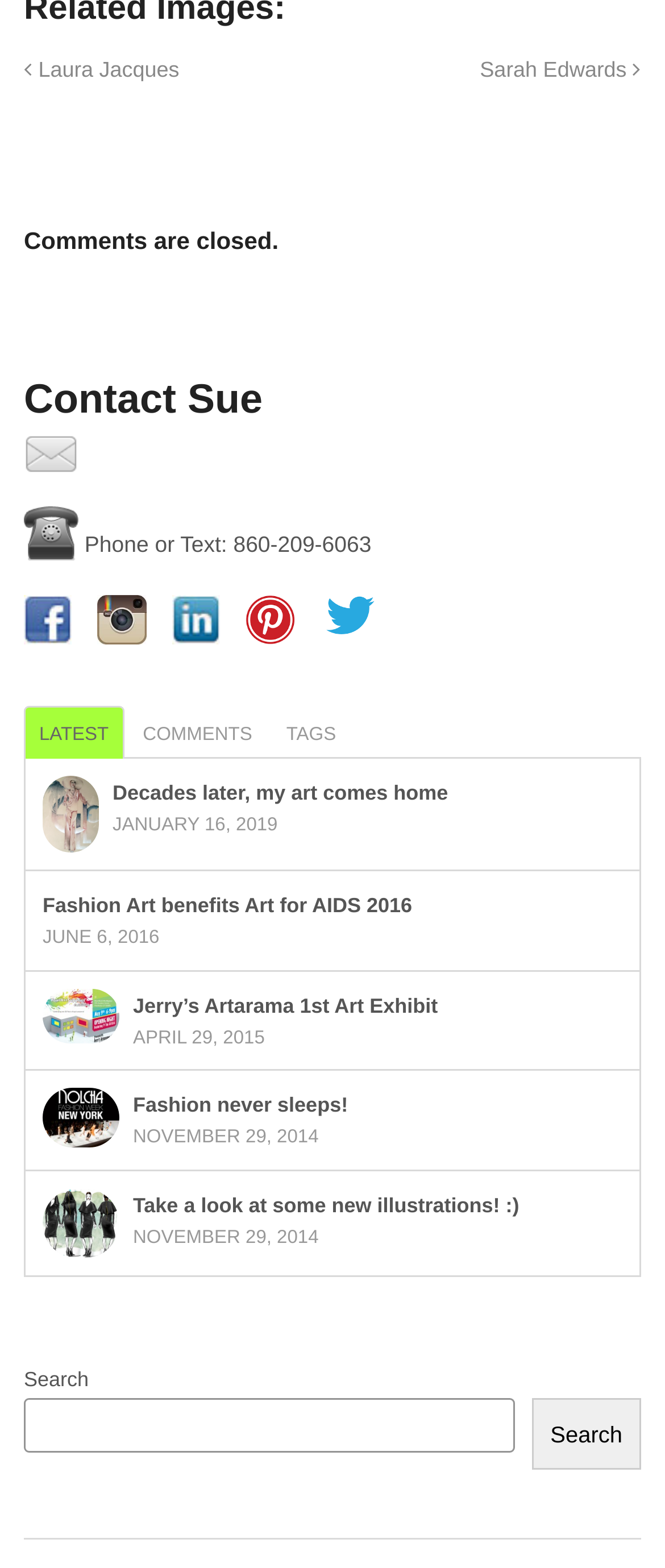What is the date of the latest article?
Please provide a comprehensive answer based on the details in the screenshot.

I looked at the dates of the articles and found that the latest one is 'Decades later, my art comes home' with a date of JANUARY 16, 2019.